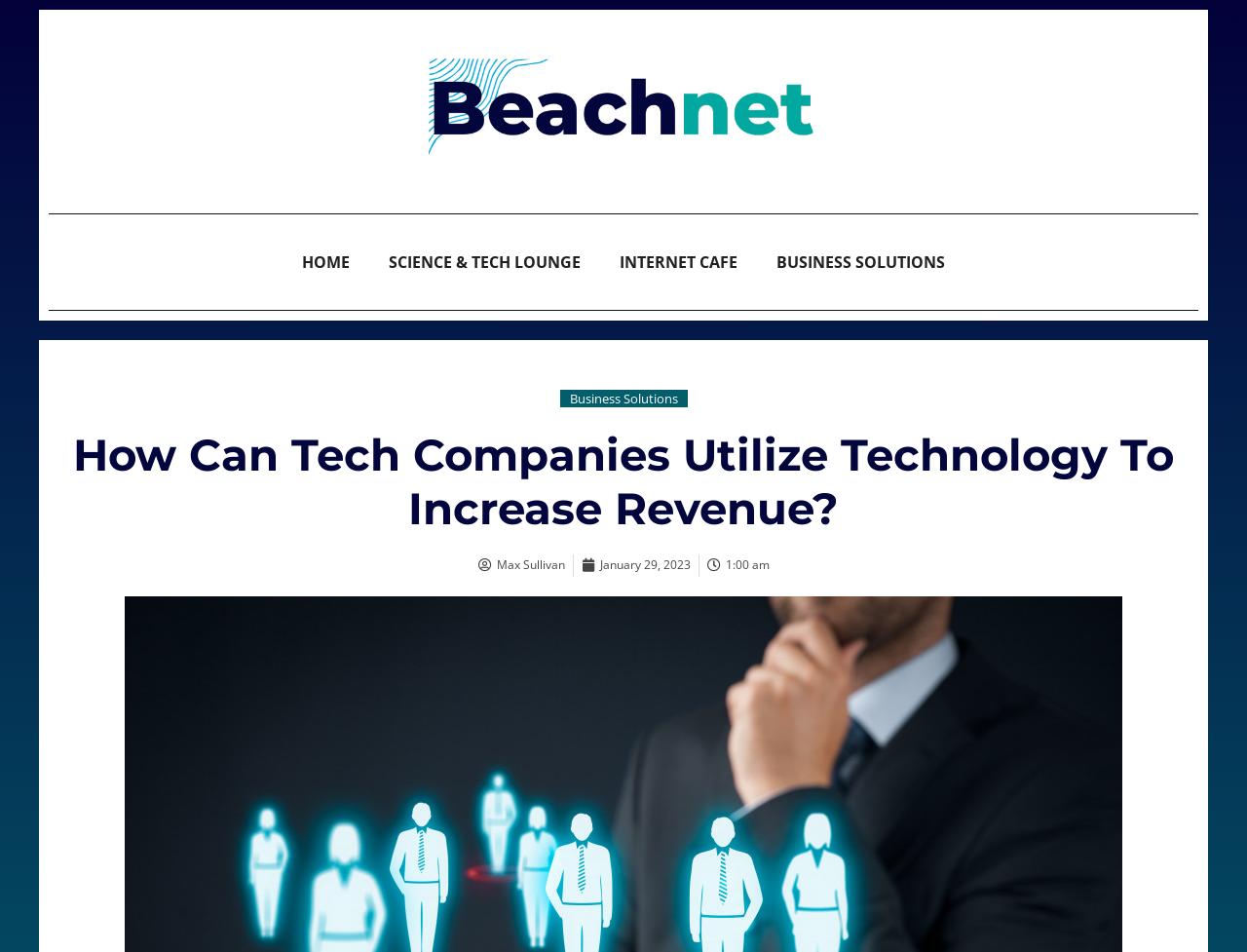Respond to the following question using a concise word or phrase: 
When was the article published?

January 29, 2023